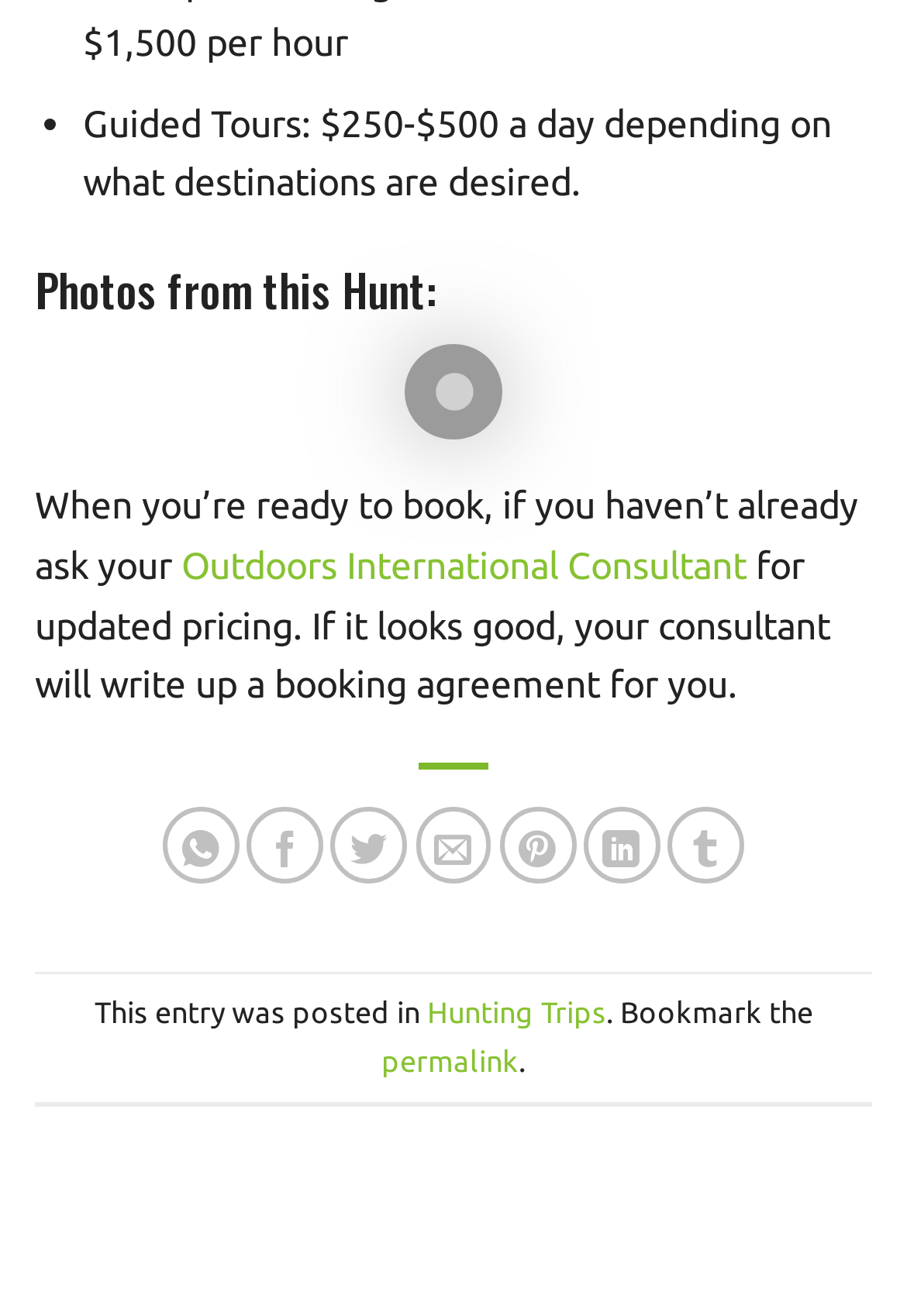Find the bounding box coordinates for the element that must be clicked to complete the instruction: "Share on Facebook". The coordinates should be four float numbers between 0 and 1, indicated as [left, top, right, bottom].

[0.272, 0.614, 0.357, 0.672]